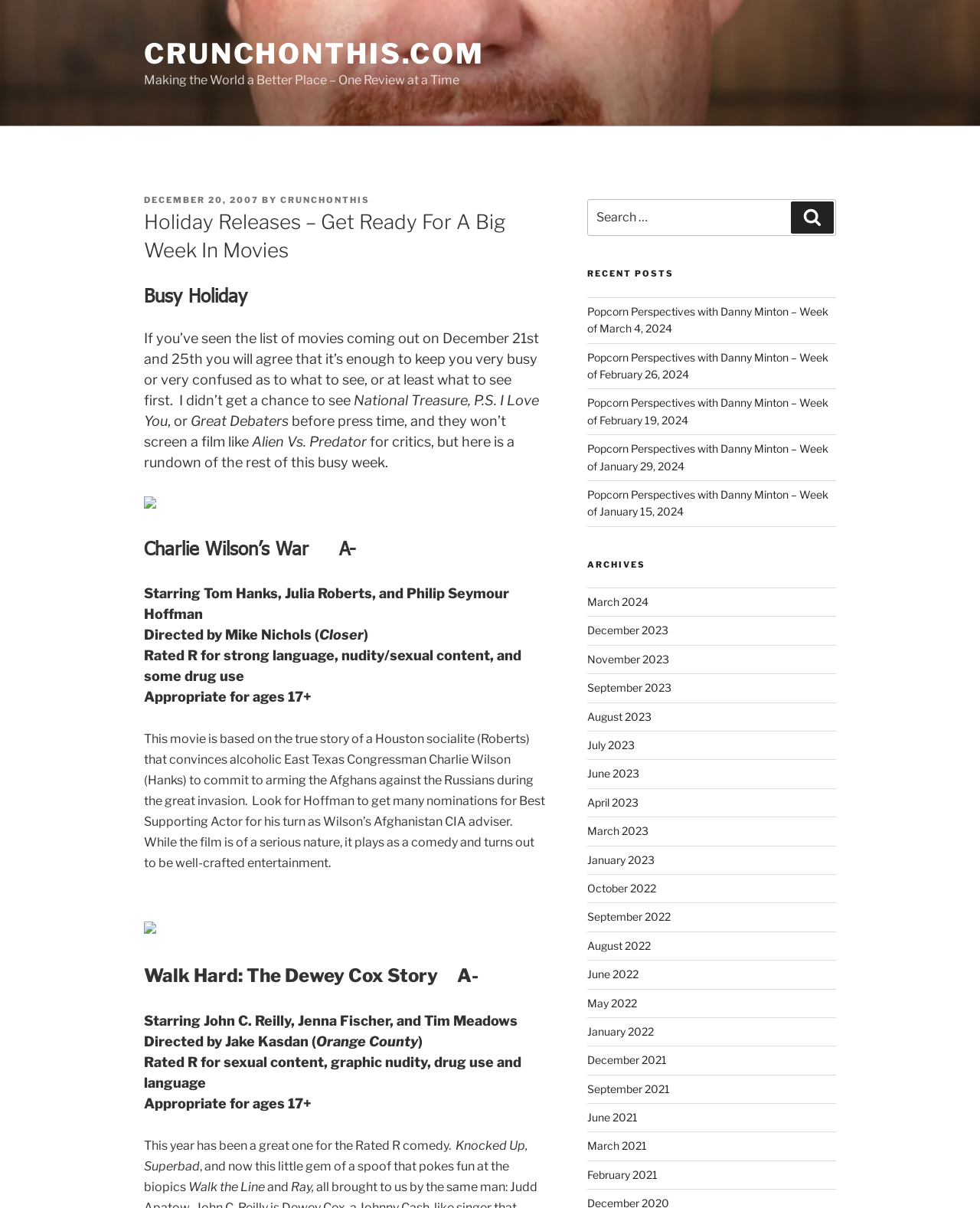Respond to the question below with a single word or phrase:
How many recent posts are listed on this webpage?

5